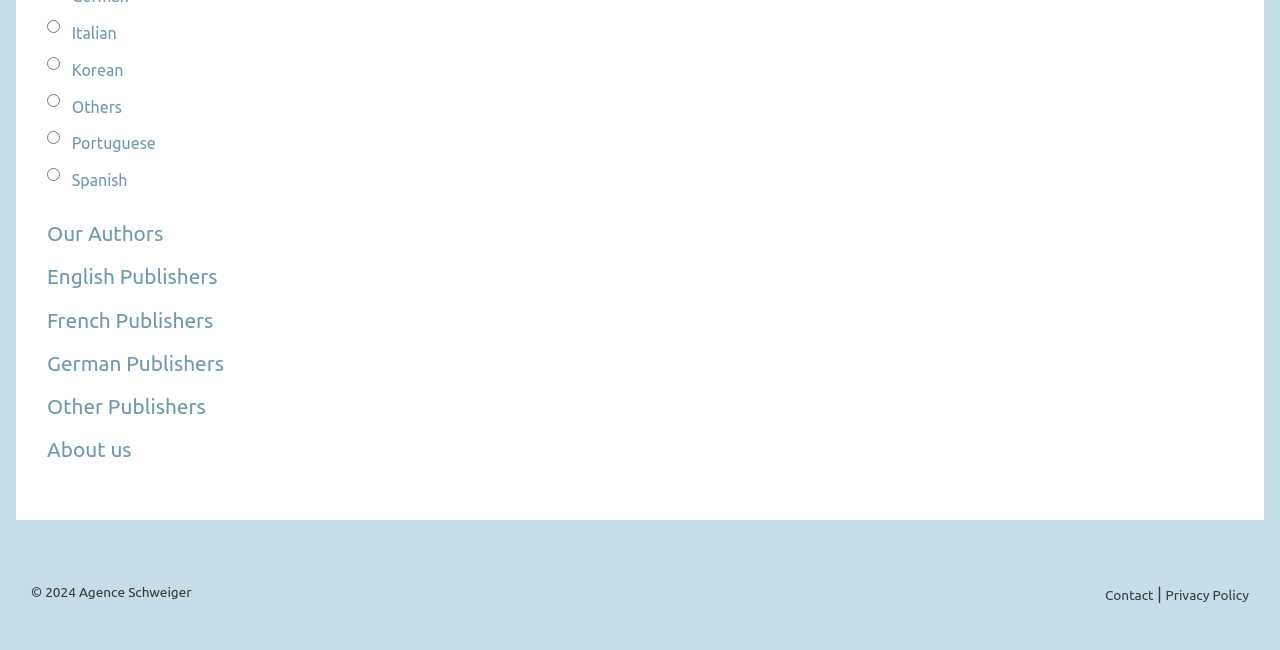How many language options are available?
Can you give a detailed and elaborate answer to the question?

I counted the number of radio buttons with language options, which are Italian, Korean, Others, Portuguese, and Spanish, and found that there are 5 language options available.